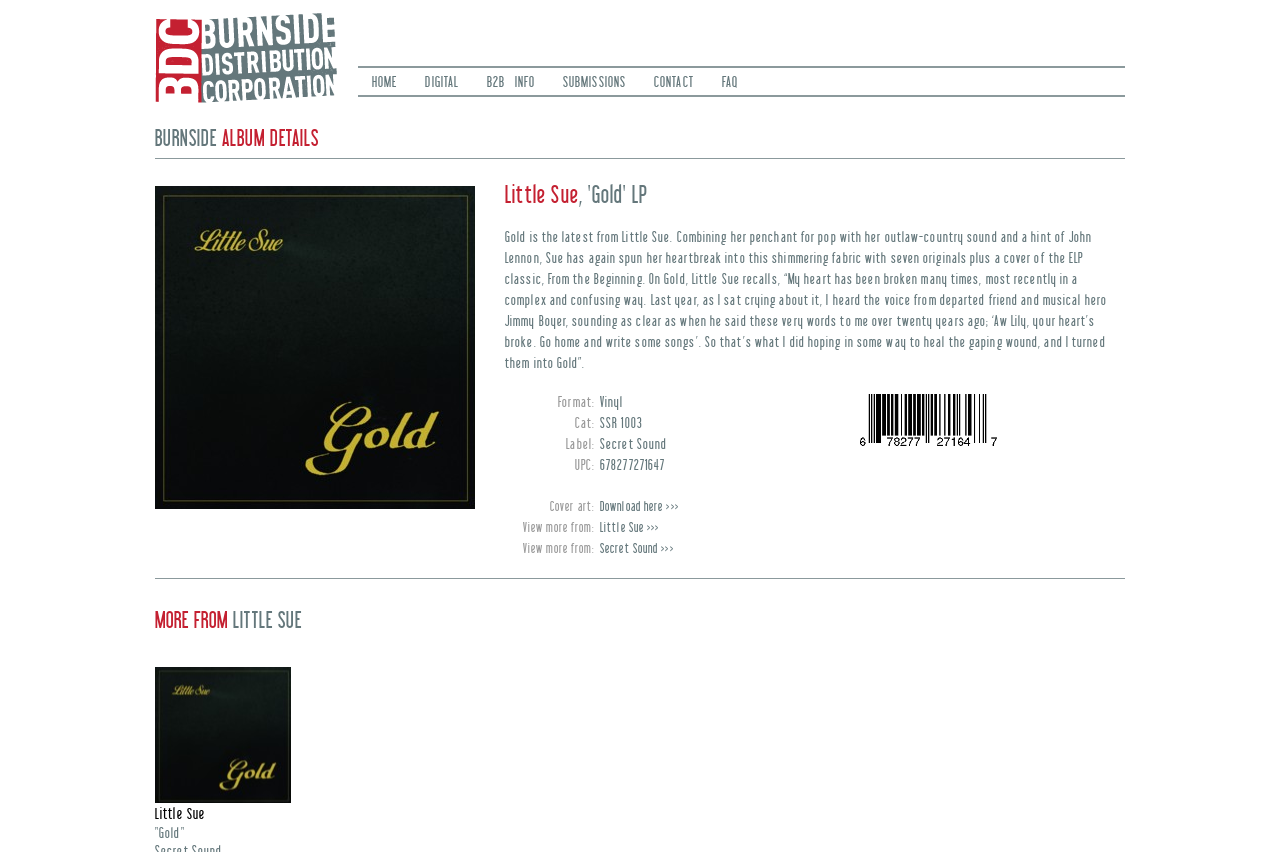What is the label of the album?
Offer a detailed and exhaustive answer to the question.

The label of the album can be found in the text 'Label: Secret Sound' which is located below the description of the album on the webpage.